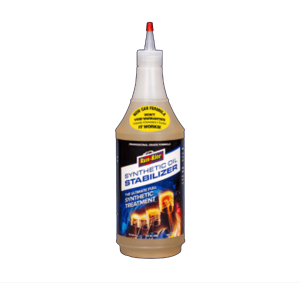What is the purpose of the product?
From the details in the image, answer the question comprehensively.

The caption states that the product is designed to 'enhance engine performance and protection', implying its intended use.